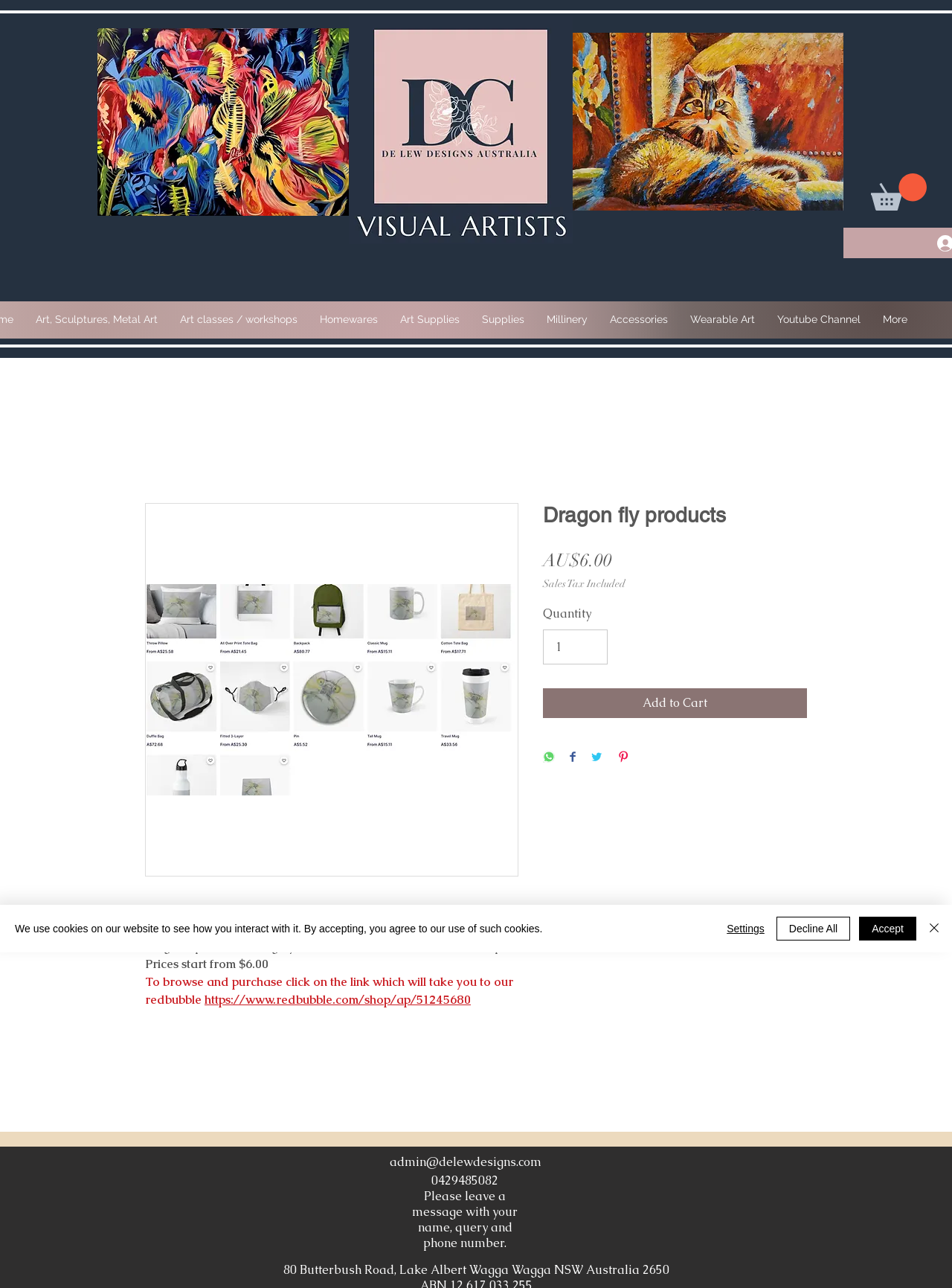Locate the bounding box coordinates of the clickable region to complete the following instruction: "Contact admin via email."

[0.409, 0.896, 0.568, 0.908]